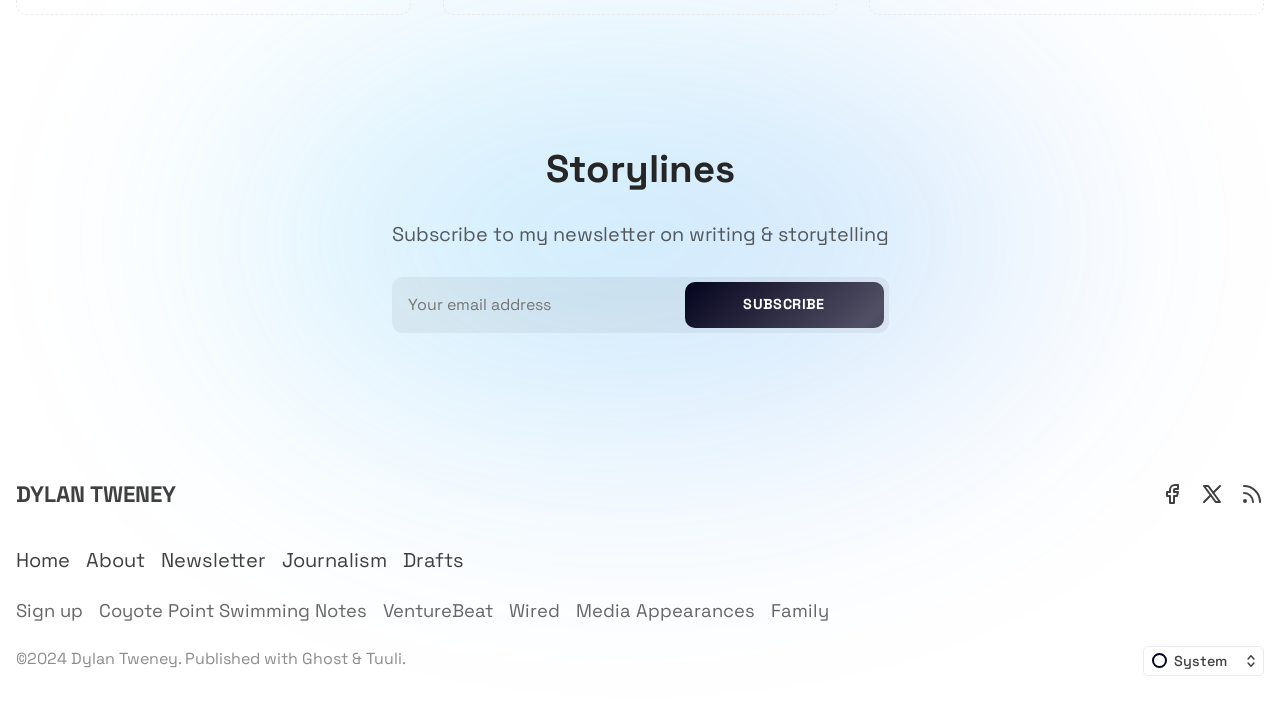What is the purpose of the textbox? Examine the screenshot and reply using just one word or a brief phrase.

Subscribe to newsletter